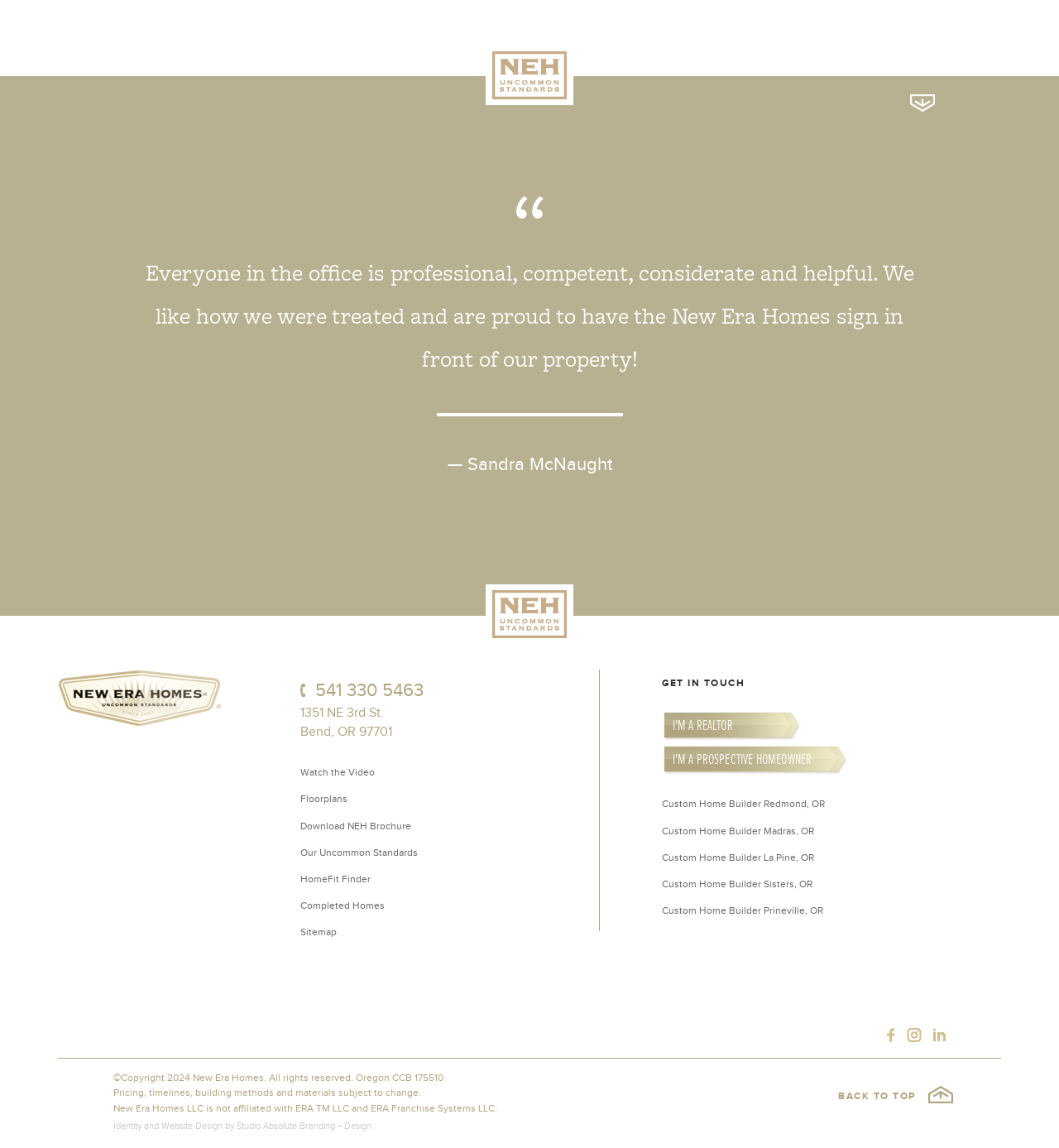Mark the bounding box of the element that matches the following description: "Floorplans".

[0.283, 0.691, 0.328, 0.701]